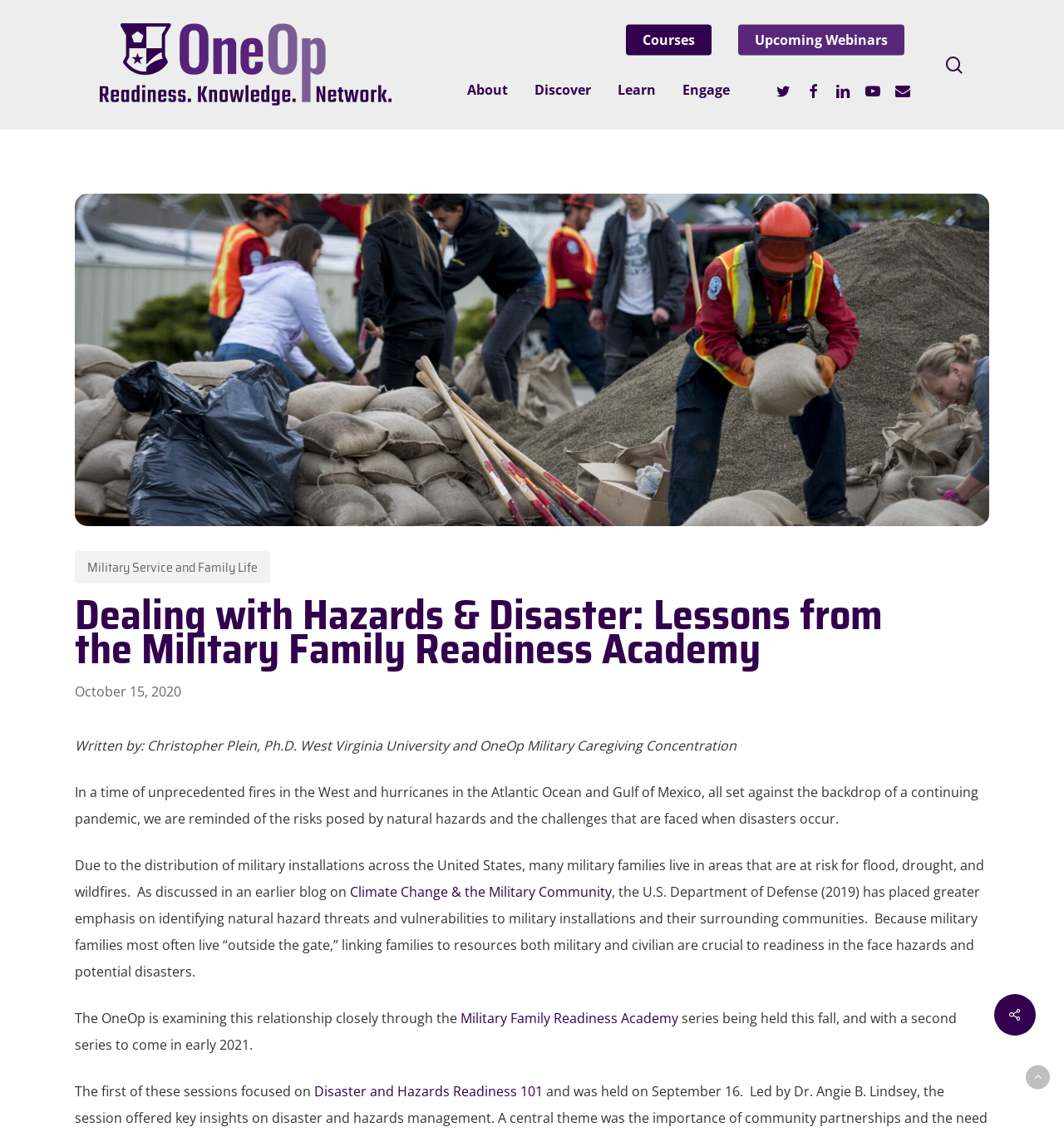Answer in one word or a short phrase: 
What is the date of the blog post?

October 15, 2020